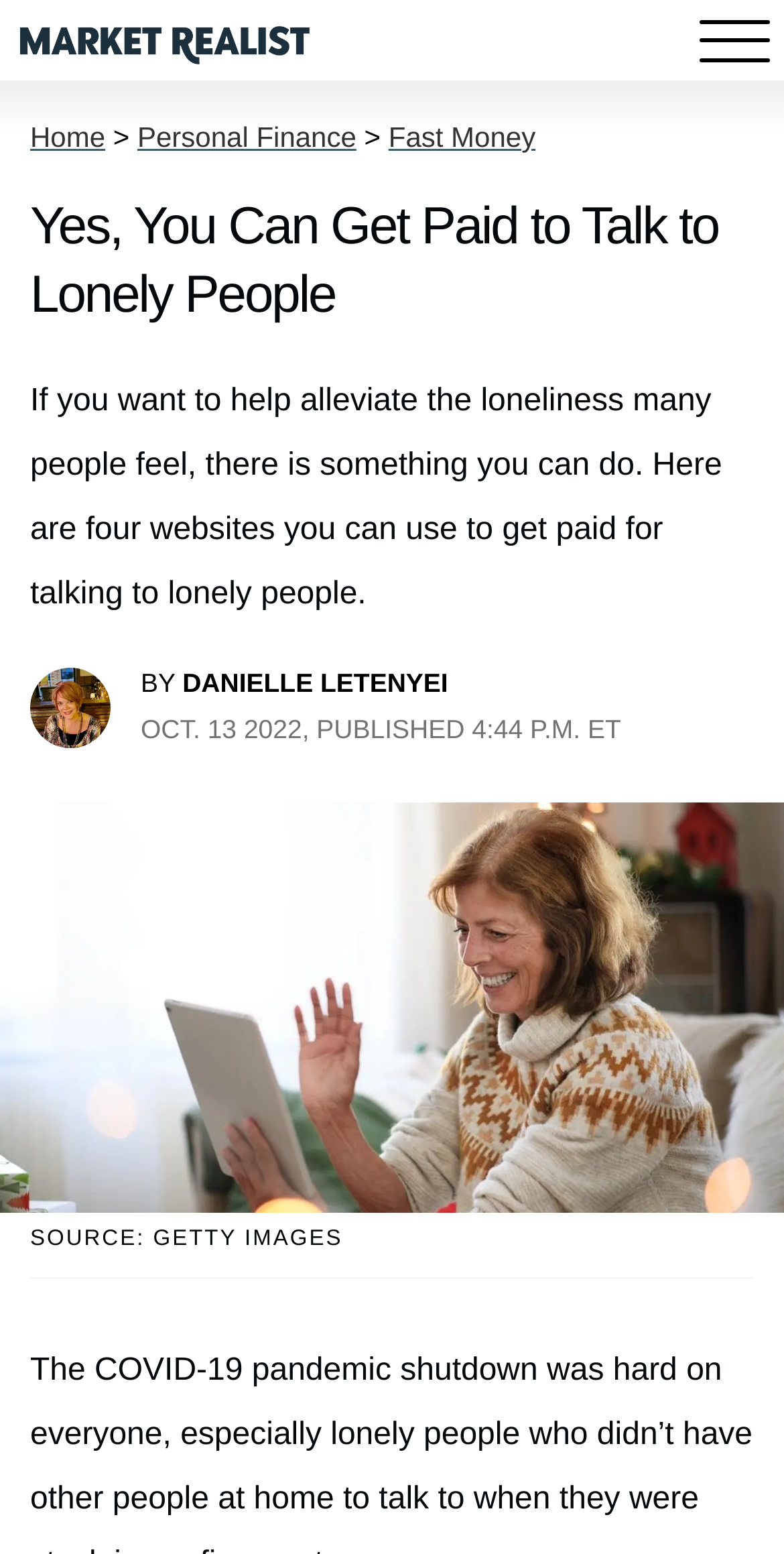What is the source of the image?
Can you provide an in-depth and detailed response to the question?

I found the source of the image by looking at the figure caption, which is located below the image. The caption mentions 'SOURCE: GETTY IMAGES'.